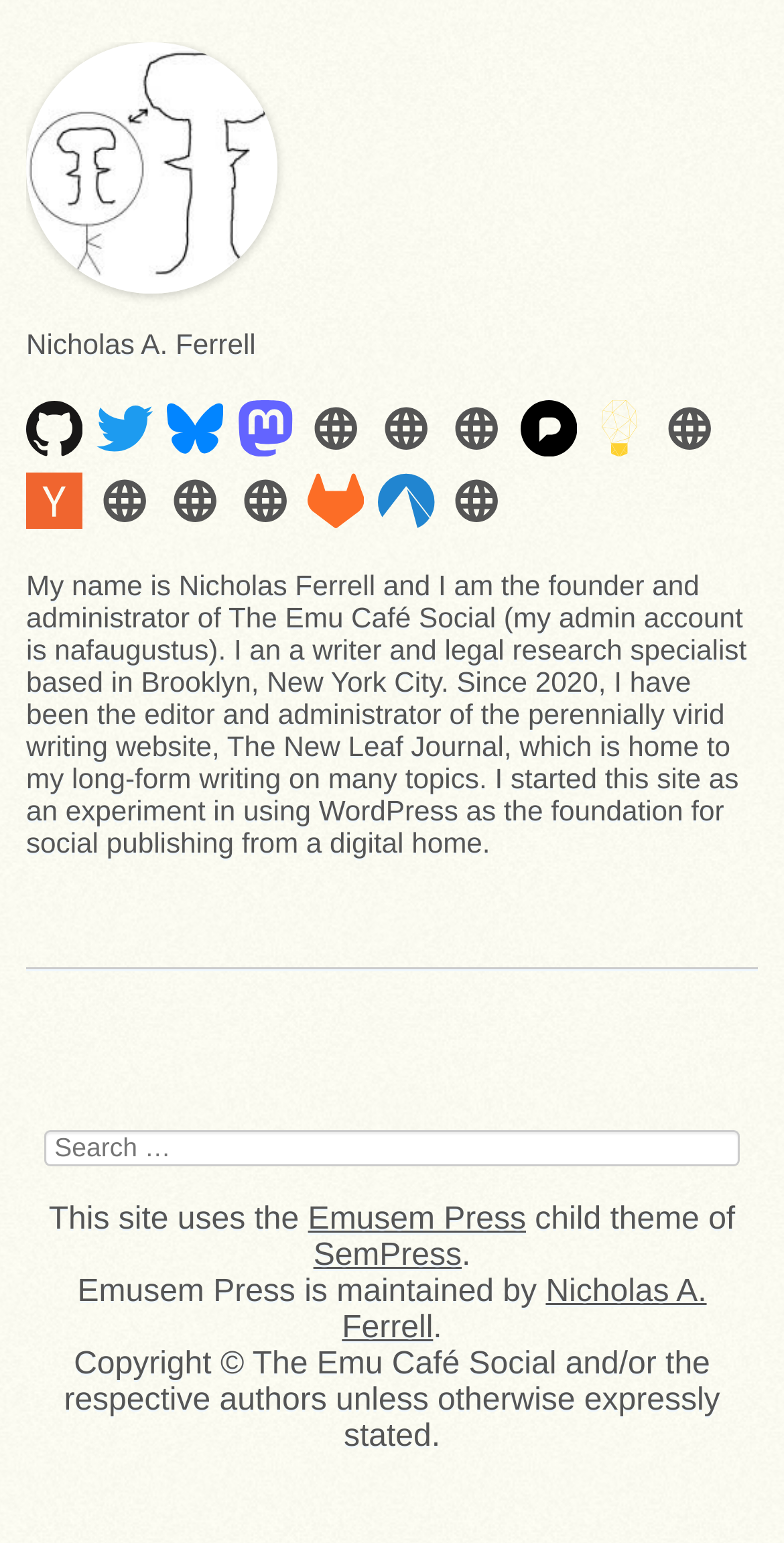What is the name of the founder of The Emu Café Social?
Provide a comprehensive and detailed answer to the question.

The answer can be found in the StaticText element with the text 'My name is Nicholas Ferrell and I am the founder and administrator of The Emu Café Social...' which is located at the top of the webpage.